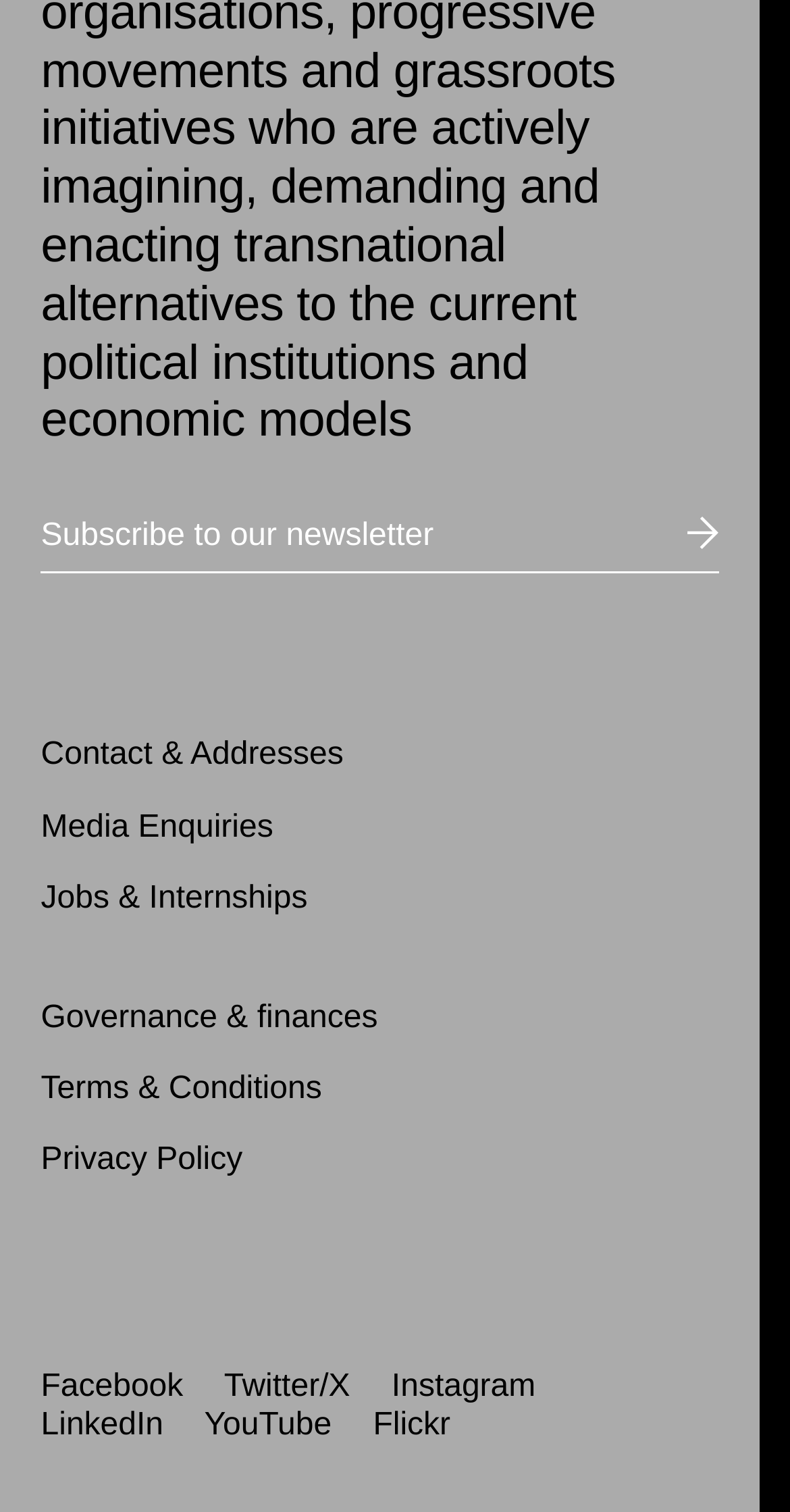Determine the bounding box coordinates for the area that should be clicked to carry out the following instruction: "Contact the organization".

[0.052, 0.488, 0.435, 0.511]